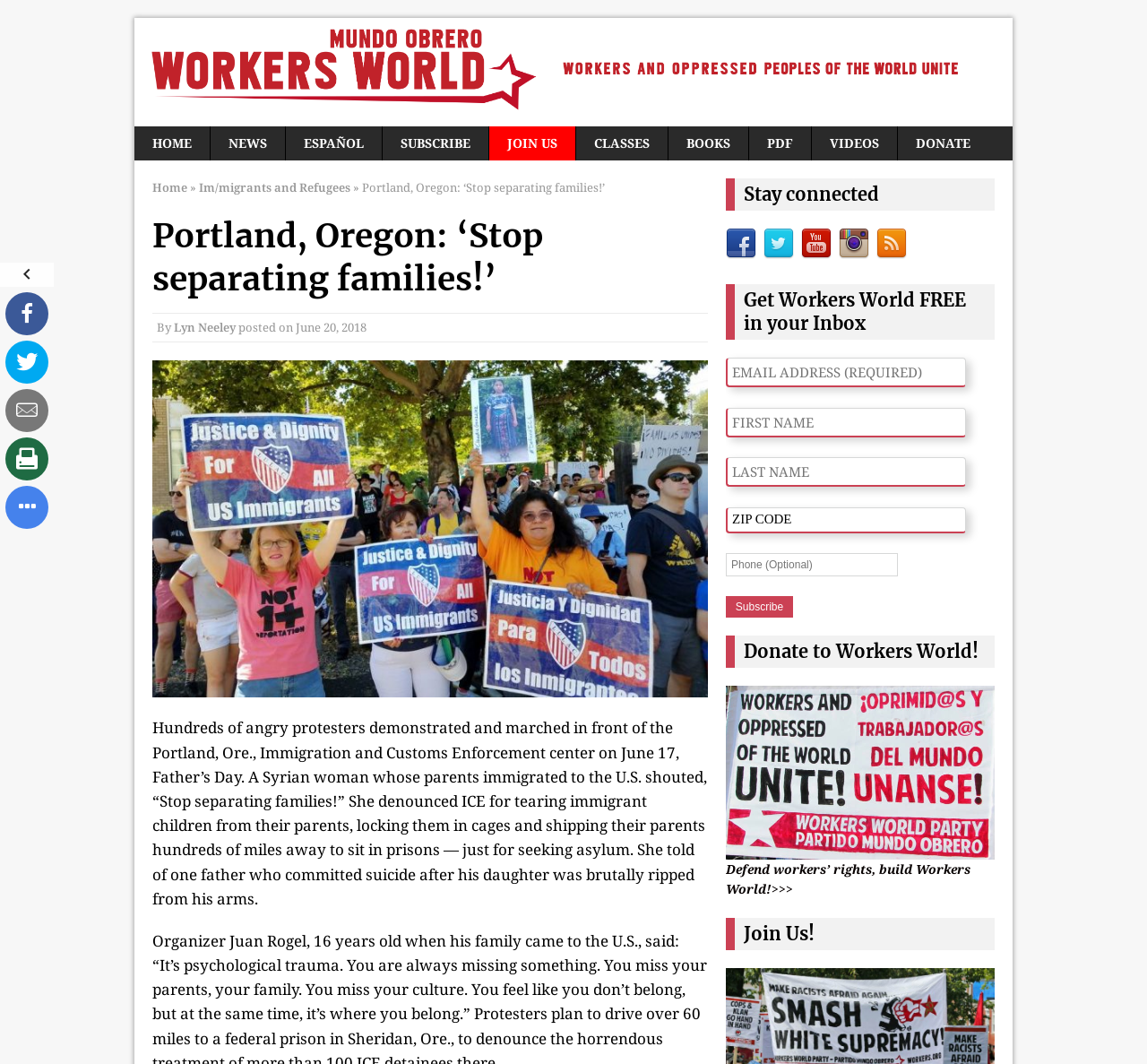From the webpage screenshot, predict the bounding box of the UI element that matches this description: "alt="Subscribe to our RSS feed"".

[0.764, 0.226, 0.791, 0.242]